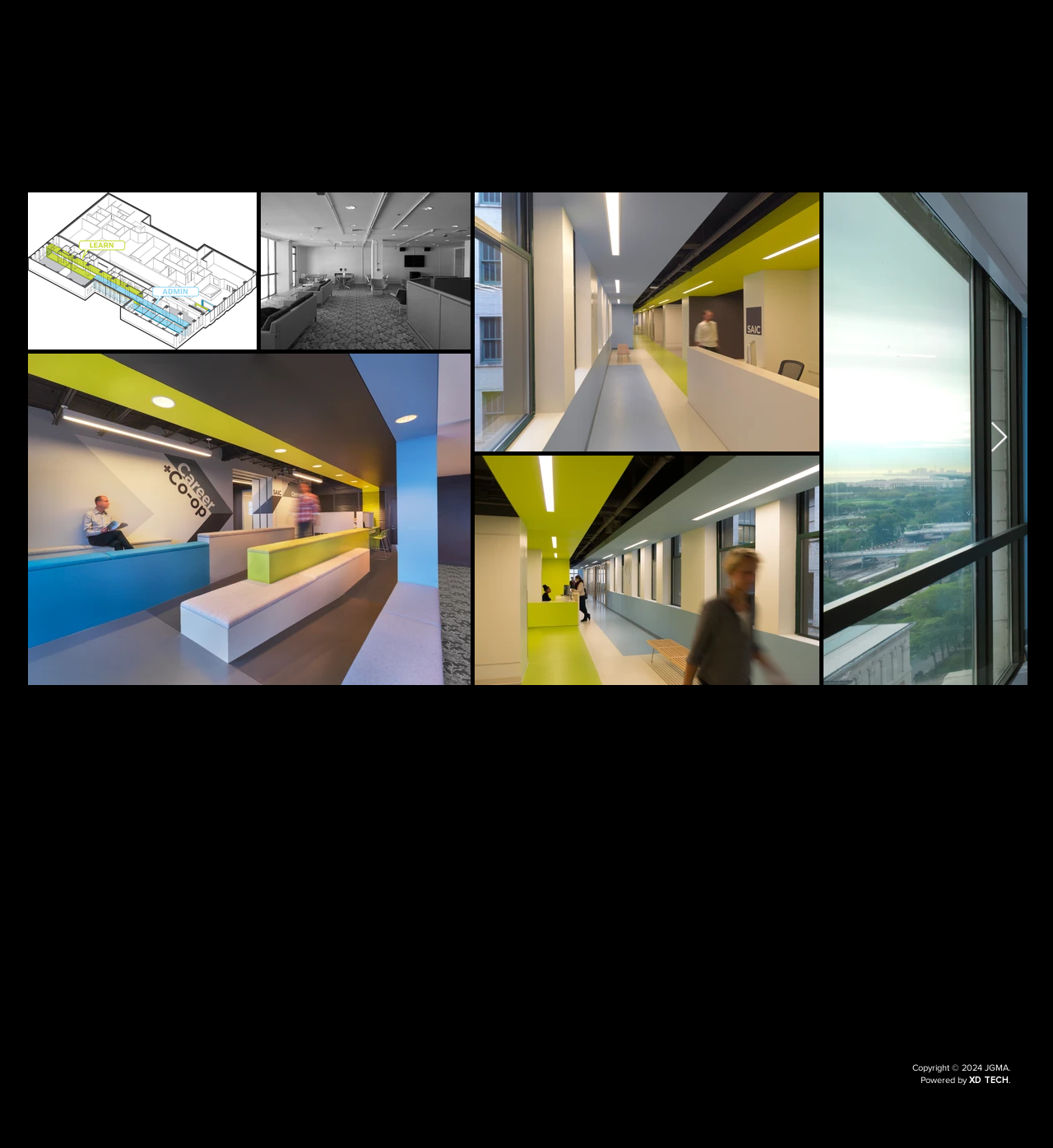Could you specify the bounding box coordinates for the clickable section to complete the following instruction: "Email info@jgma.com"?

[0.075, 0.779, 0.167, 0.792]